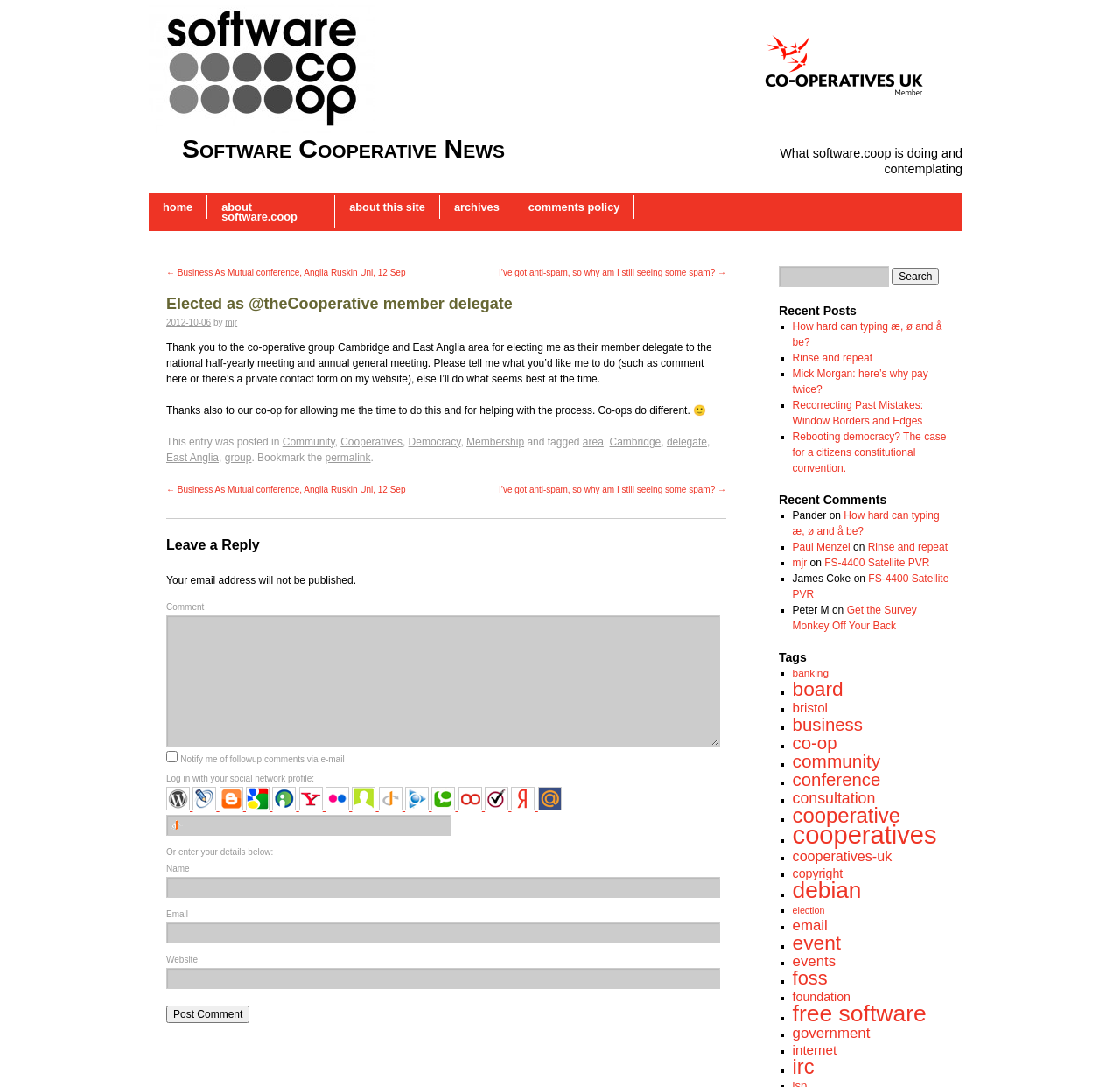Could you provide the bounding box coordinates for the portion of the screen to click to complete this instruction: "Enter a comment"?

[0.148, 0.566, 0.643, 0.687]